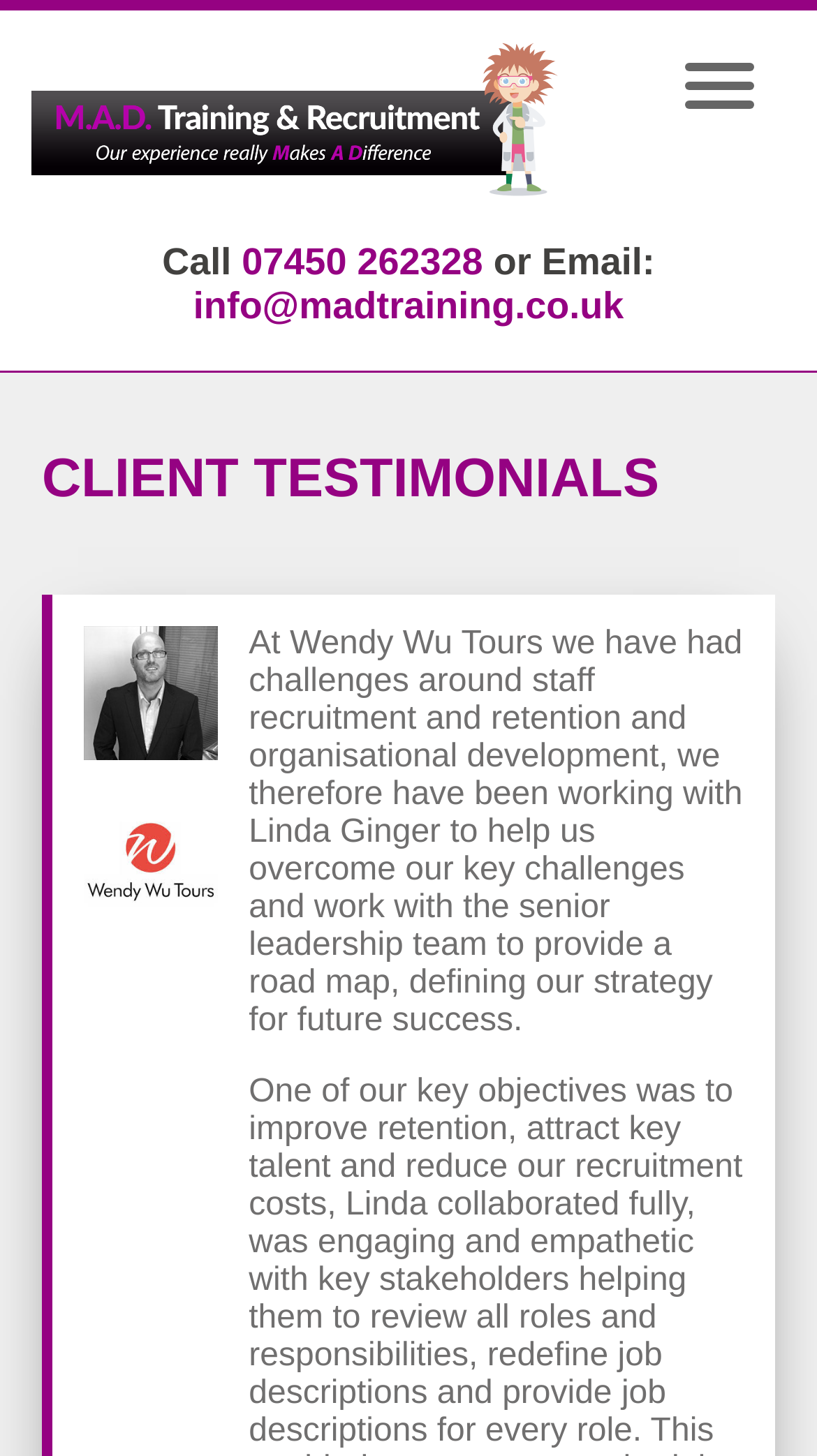Describe all the significant parts and information present on the webpage.

The webpage is about showcasing the clients of M.A.D. Training and their testimonials. At the top left, there is a link to the M.A.D. Training website, accompanied by an image of the company's logo. Below this, there is a section with contact information, including a "Call" button, a phone number, and an email address.

On the right side of the page, there is an unchecked checkbox. Below this, there is a heading that reads "CLIENT TESTIMONIALS". Under this heading, there is an image of Wendy Wu Tours, a client of M.A.D. Training. Next to the image, there is a testimonial from Wendy Wu Tours, which describes the challenges they faced and how they worked with M.A.D. Training to overcome them. The testimonial is a lengthy paragraph that takes up a significant portion of the page.